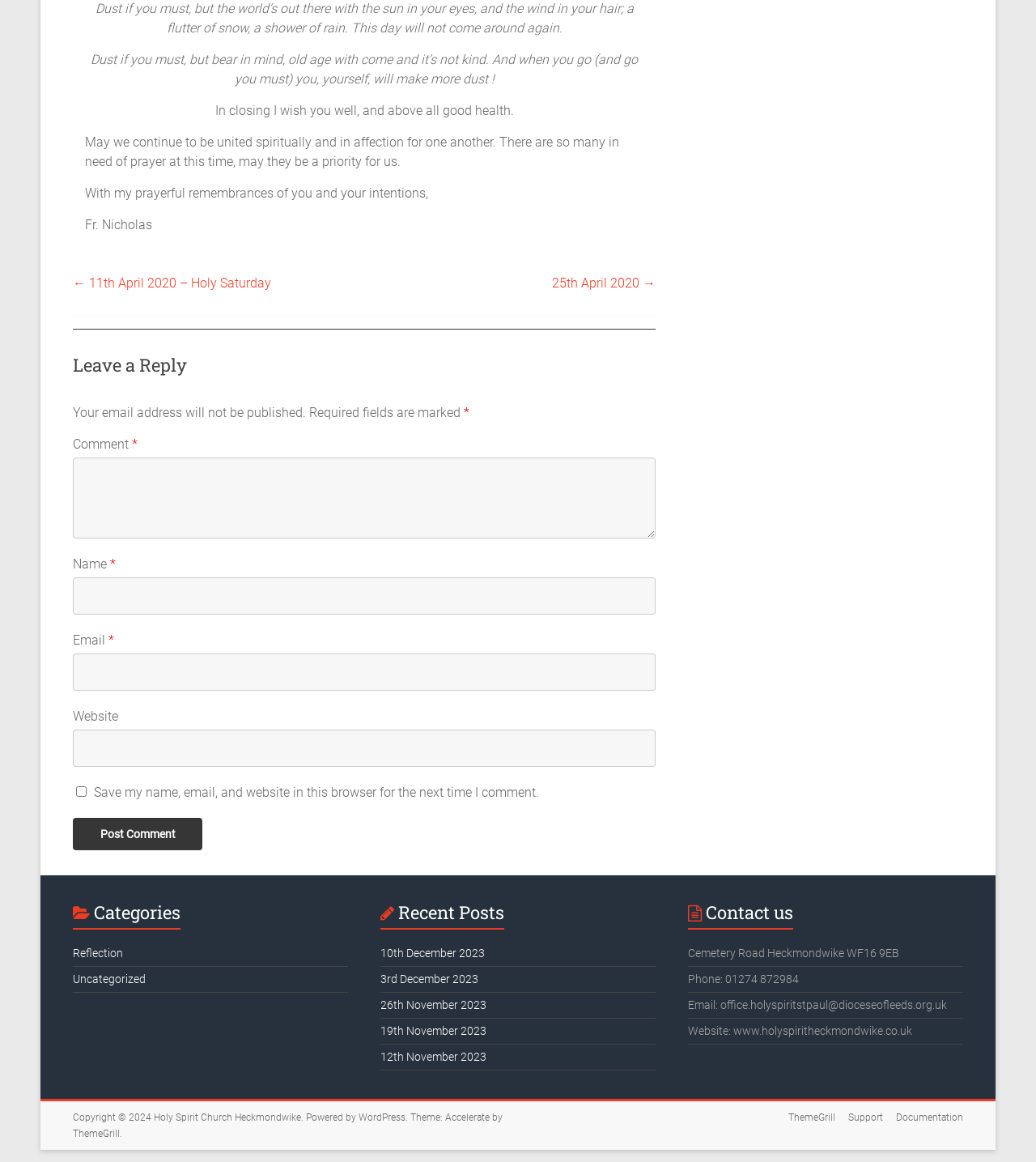Locate the bounding box coordinates of the area that needs to be clicked to fulfill the following instruction: "Visit the Holy Spirit Church Heckmondwike website". The coordinates should be in the format of four float numbers between 0 and 1, namely [left, top, right, bottom].

[0.148, 0.957, 0.291, 0.967]